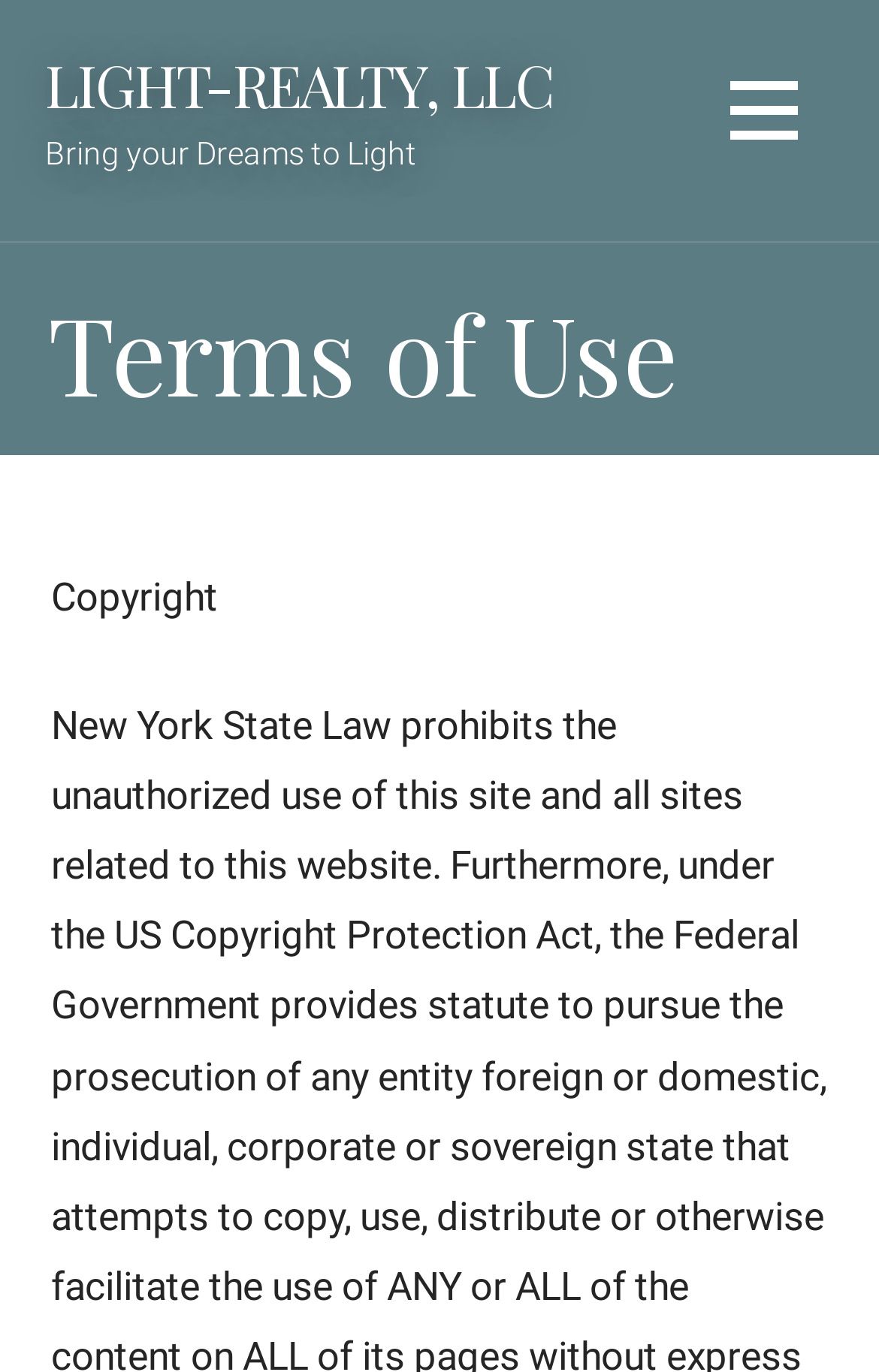Identify the bounding box for the UI element described as: "LIght-Realty, LLC". The coordinates should be four float numbers between 0 and 1, i.e., [left, top, right, bottom].

[0.051, 0.033, 0.628, 0.089]